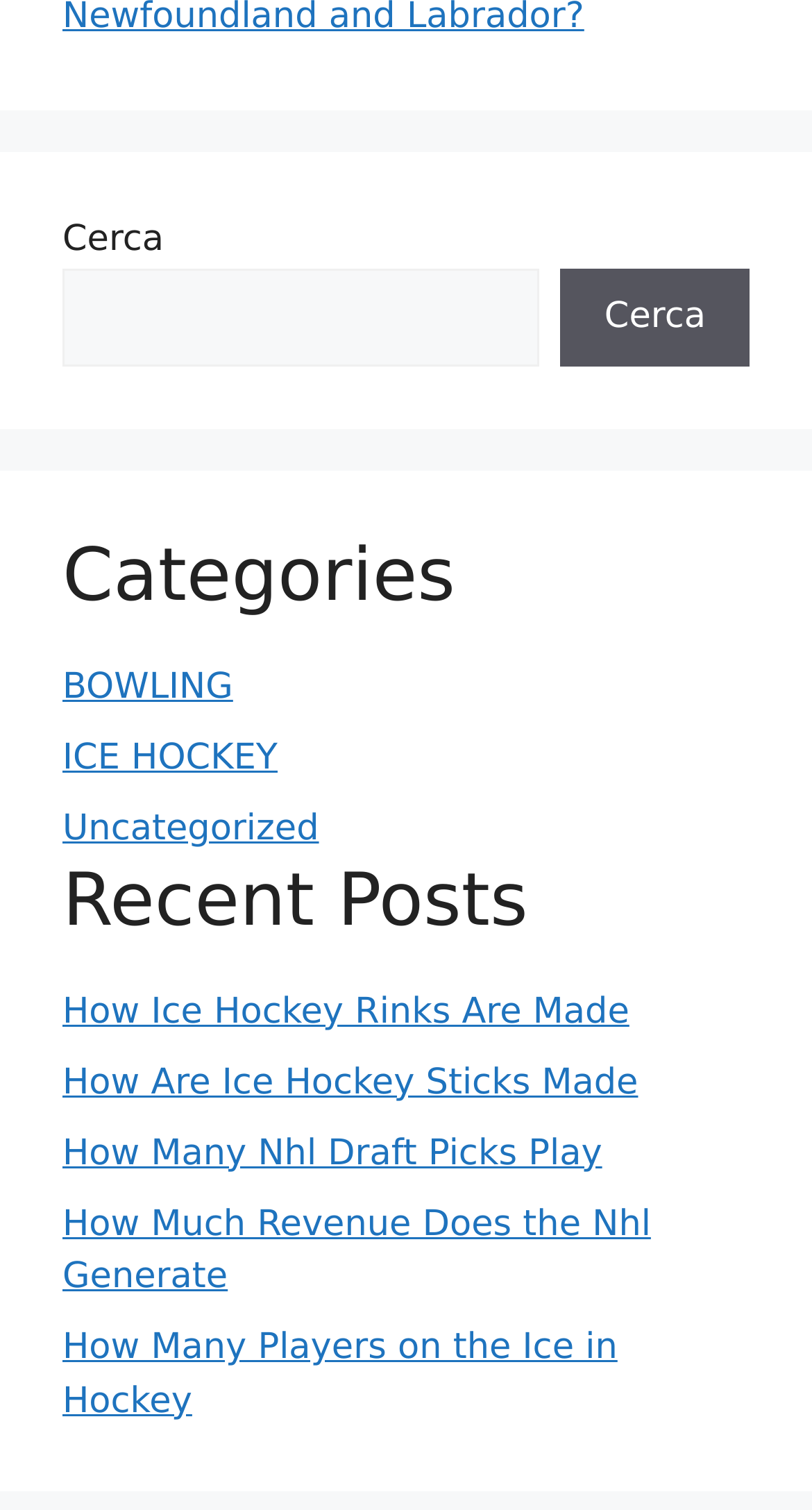Please specify the bounding box coordinates of the clickable region to carry out the following instruction: "search for something". The coordinates should be four float numbers between 0 and 1, in the format [left, top, right, bottom].

[0.077, 0.178, 0.665, 0.243]